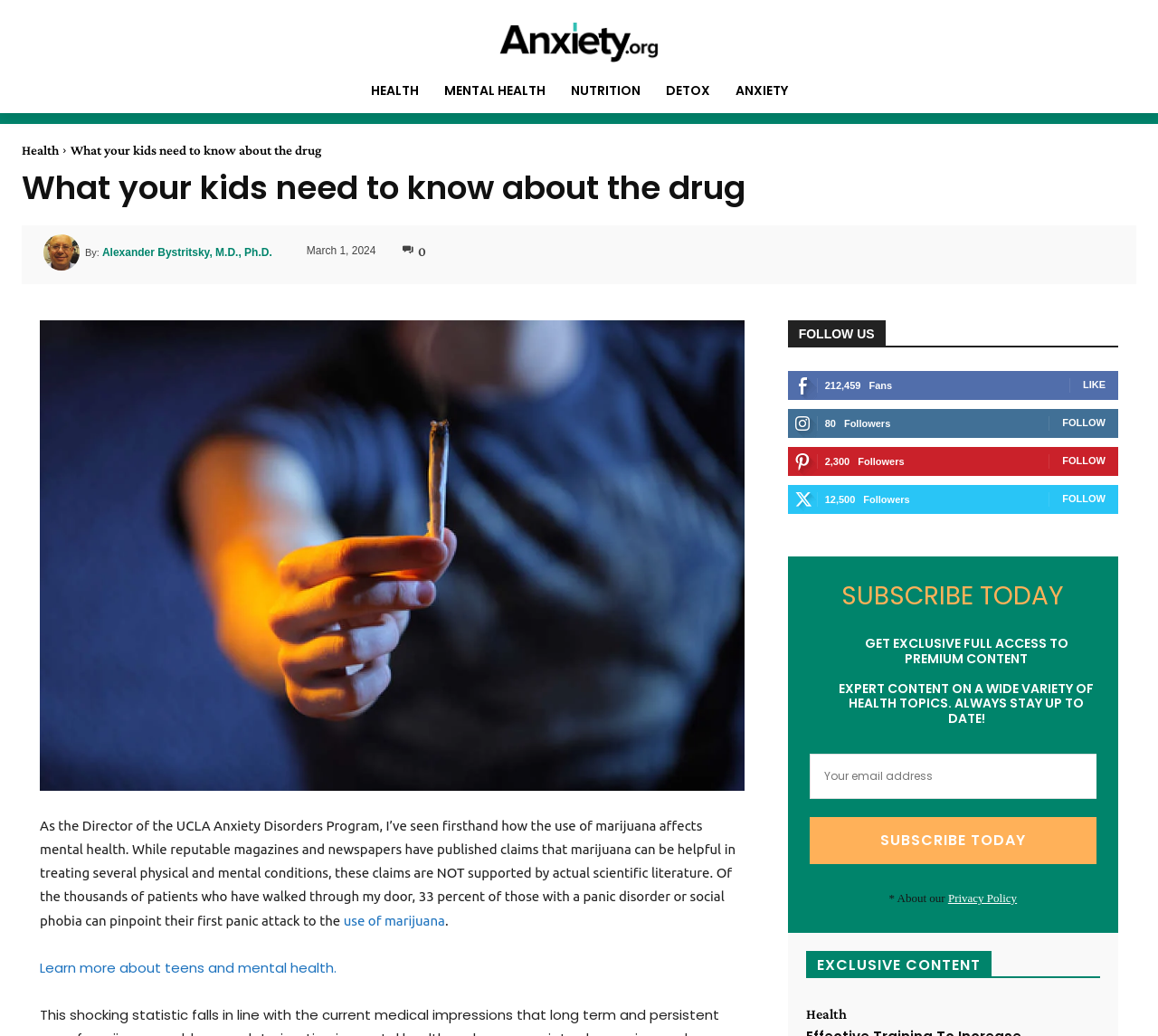Identify the bounding box coordinates of the region that needs to be clicked to carry out this instruction: "Click the 'ANXIETY' link". Provide these coordinates as four float numbers ranging from 0 to 1, i.e., [left, top, right, bottom].

[0.624, 0.066, 0.691, 0.108]